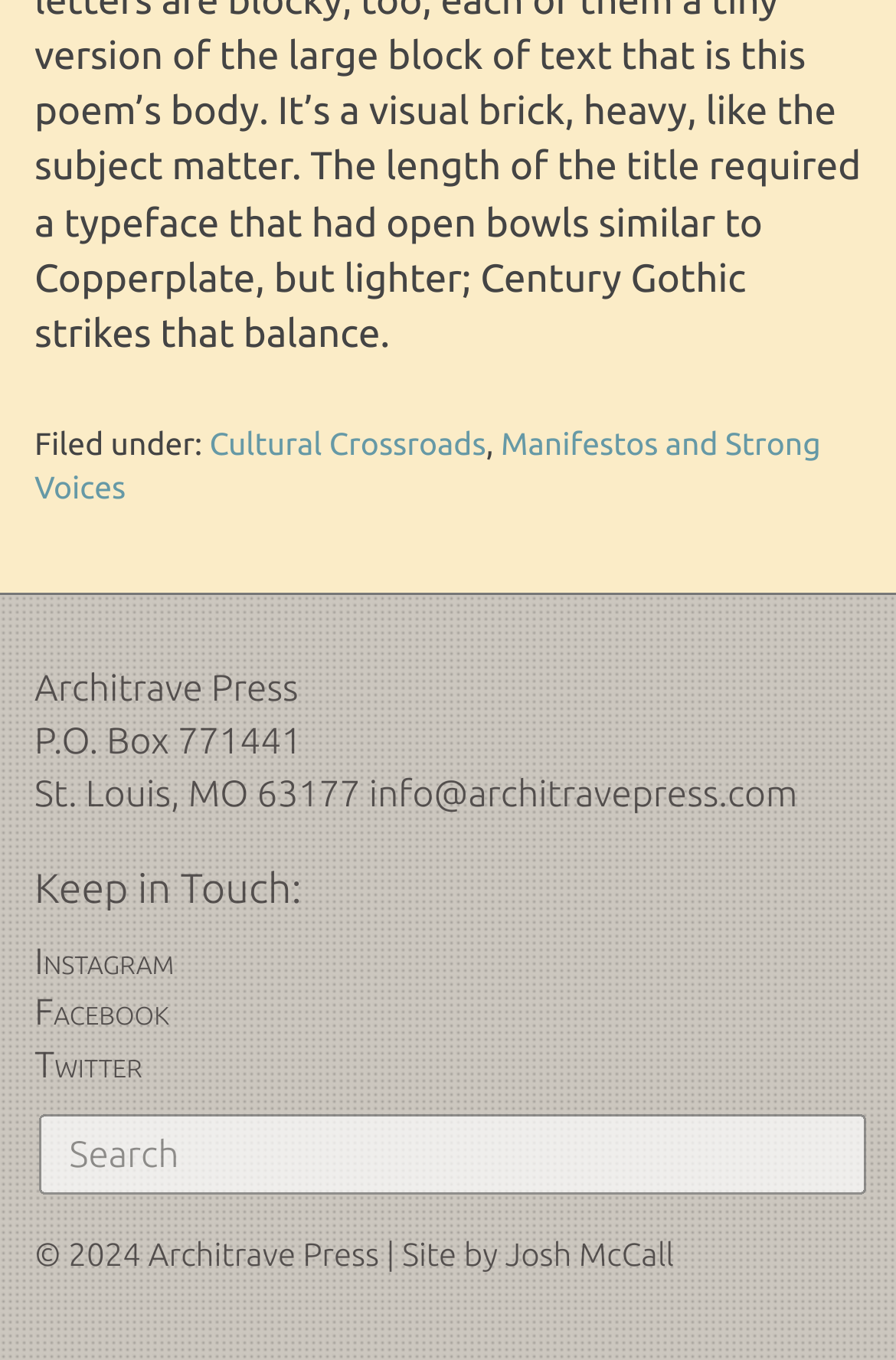Find the bounding box coordinates of the element you need to click on to perform this action: 'Follow on Instagram'. The coordinates should be represented by four float values between 0 and 1, in the format [left, top, right, bottom].

[0.038, 0.692, 0.194, 0.722]